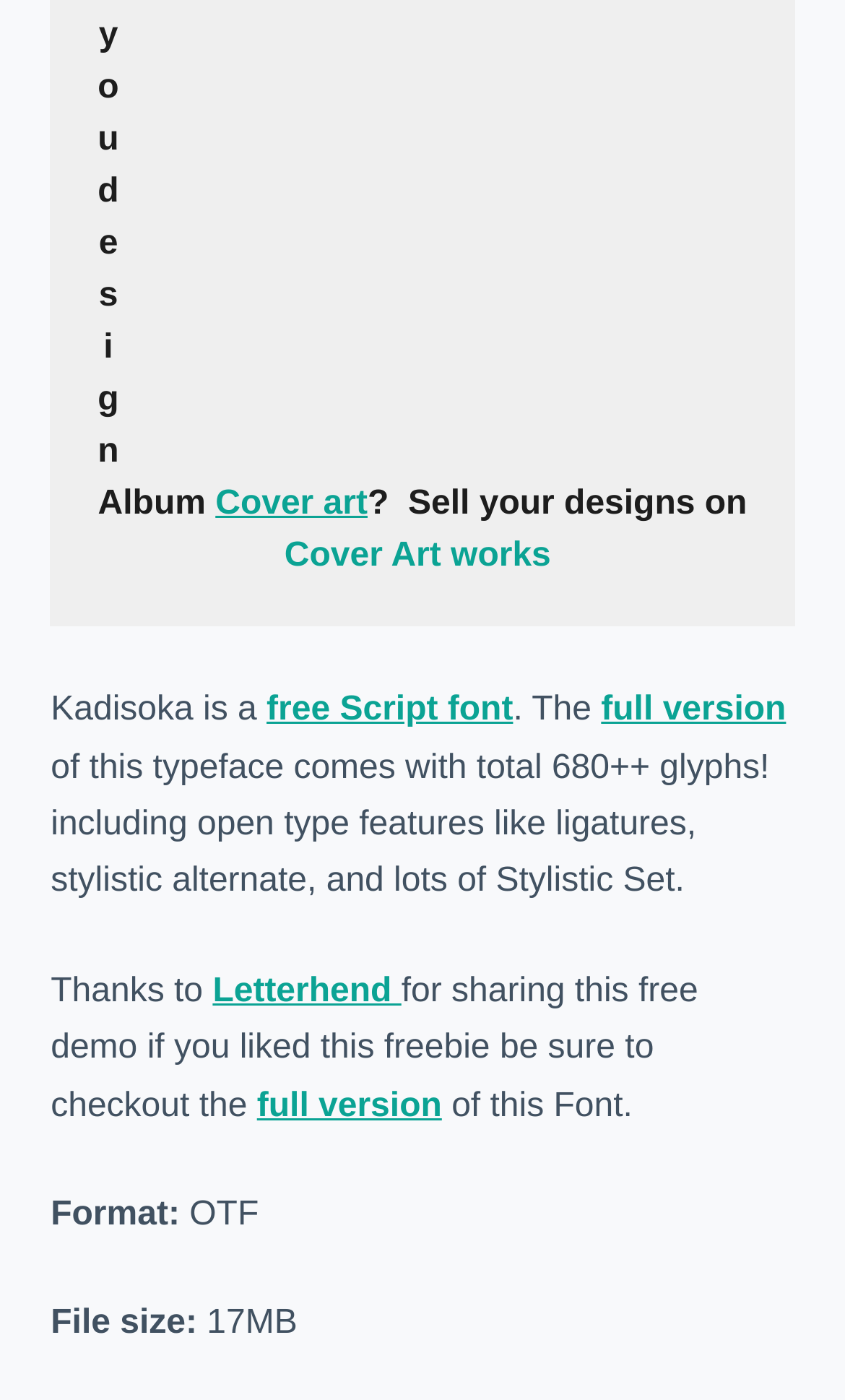What is the size of the font file?
Give a detailed response to the question by analyzing the screenshot.

The file size is mentioned in the text 'File size: 17MB' which is a static text element on the webpage.